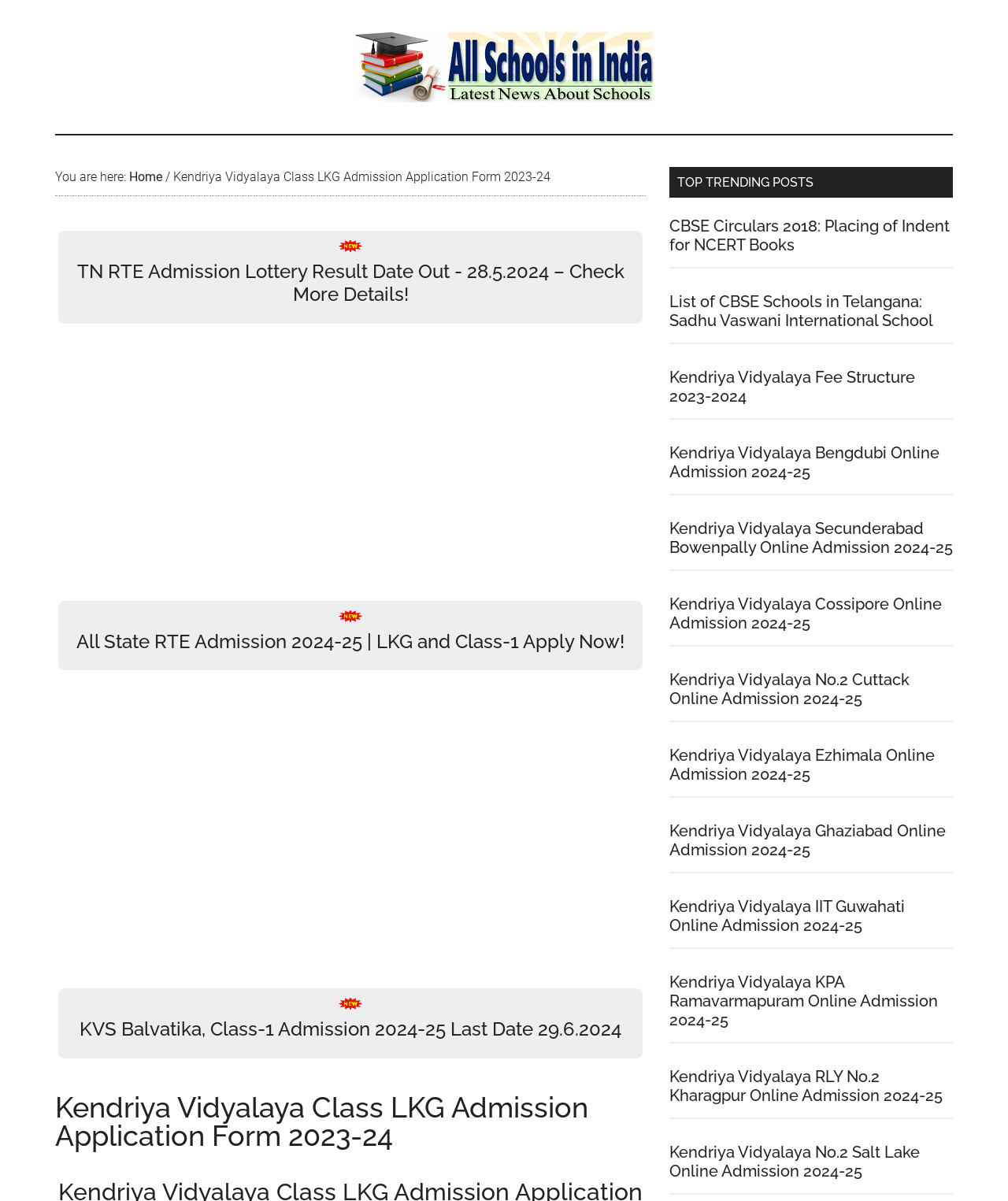Please pinpoint the bounding box coordinates for the region I should click to adhere to this instruction: "Read CBSE Circulars 2018: Placing of Indent for NCERT Books".

[0.664, 0.18, 0.942, 0.212]